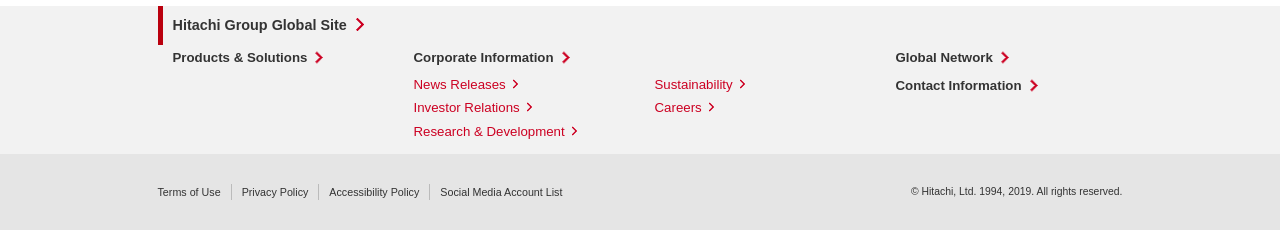What are the links available under Corporate Information?
Refer to the image and give a detailed answer to the question.

The links available under Corporate Information can be identified by looking at the links 'News Releases', 'Investor Relations', 'Research & Development', 'Sustainability', and 'Careers' which are located below the heading 'Corporate Information'.